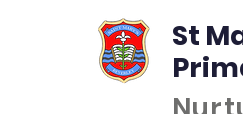What is the school's motto?
Answer with a single word or short phrase according to what you see in the image.

Nurturing Success